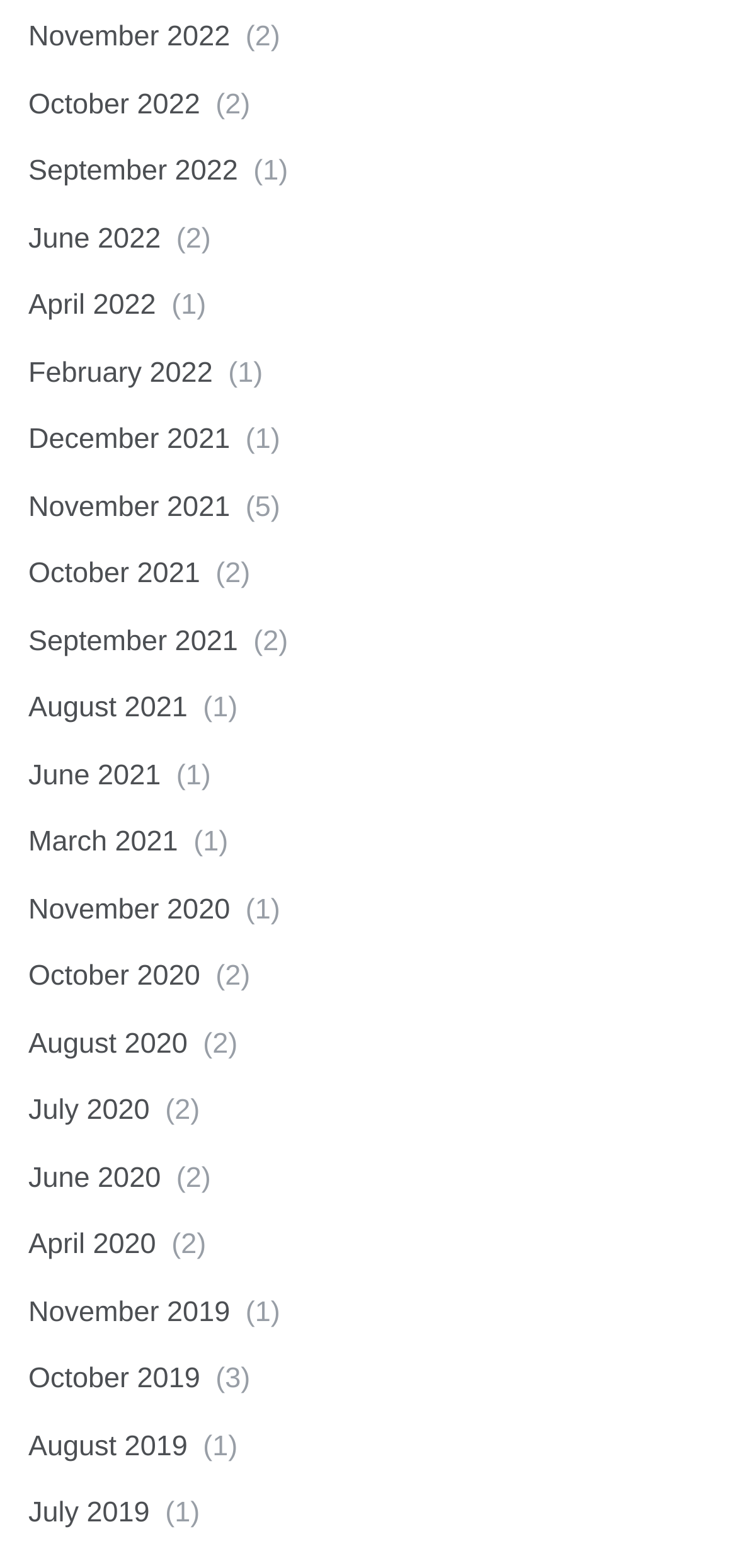Find the bounding box coordinates of the area that needs to be clicked in order to achieve the following instruction: "View November 2022". The coordinates should be specified as four float numbers between 0 and 1, i.e., [left, top, right, bottom].

[0.038, 0.014, 0.312, 0.034]